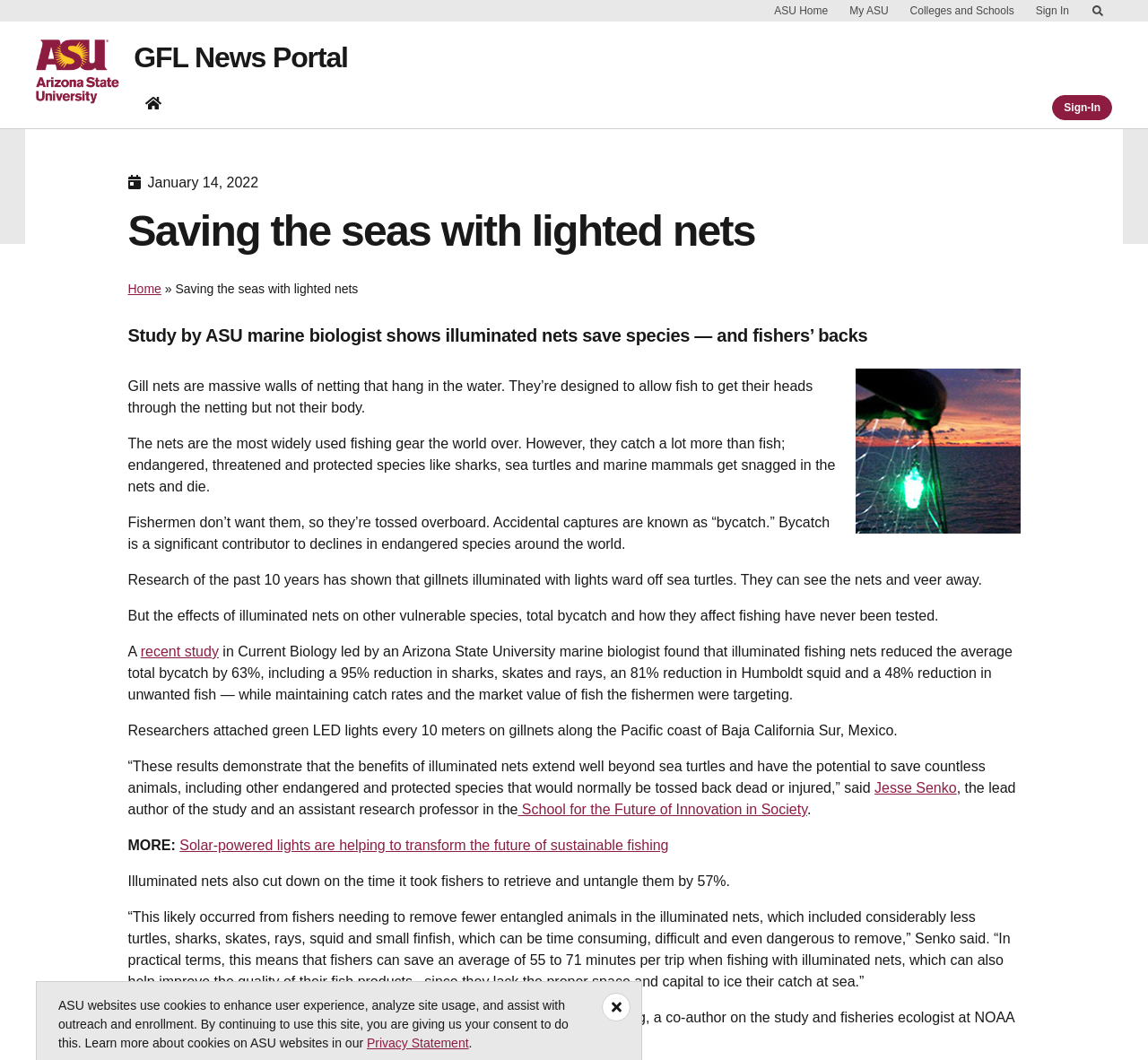Determine the coordinates of the bounding box for the clickable area needed to execute this instruction: "Close the dialog".

[0.524, 0.937, 0.549, 0.964]